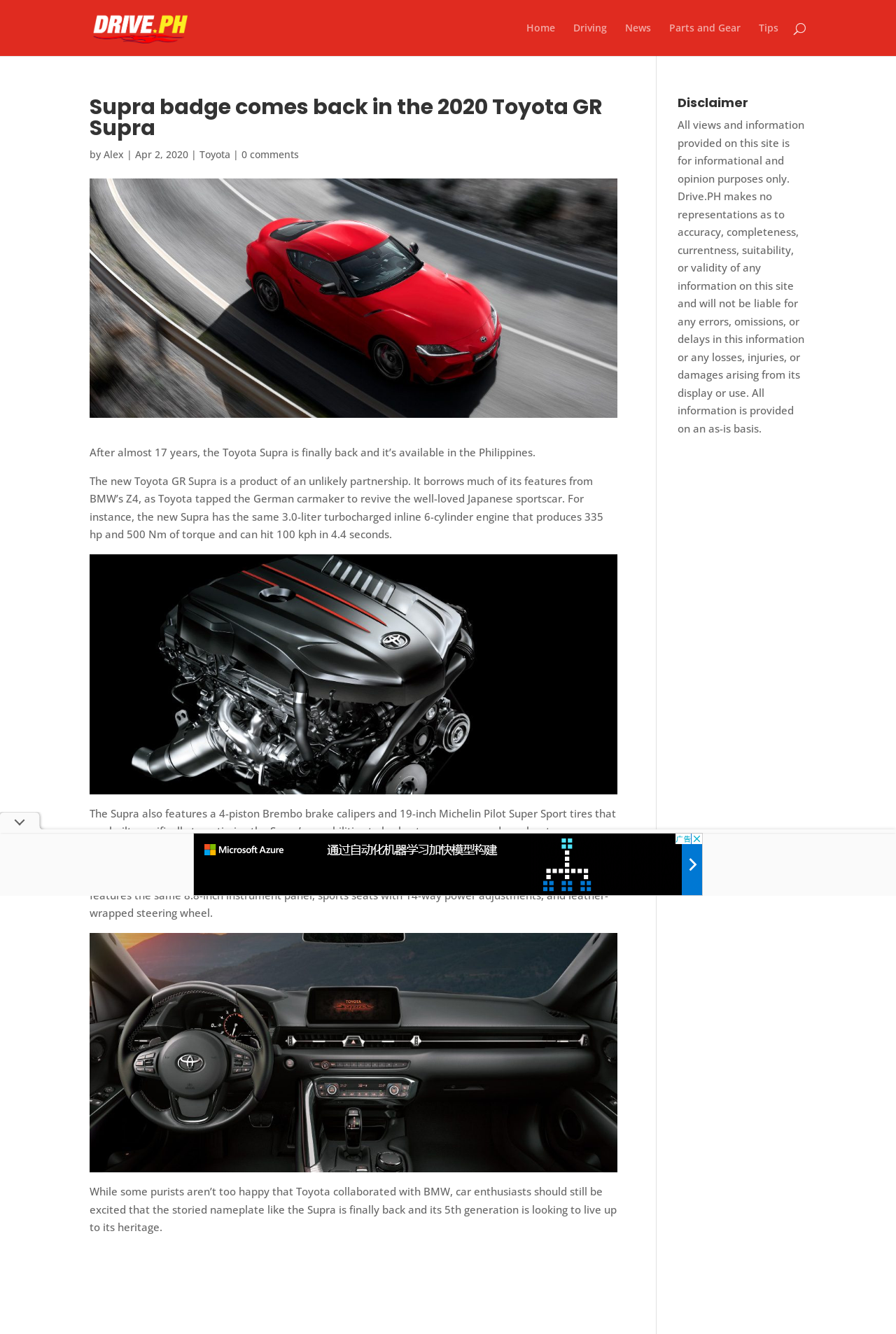Provide a brief response to the question using a single word or phrase: 
Who is the author of the article?

Alex